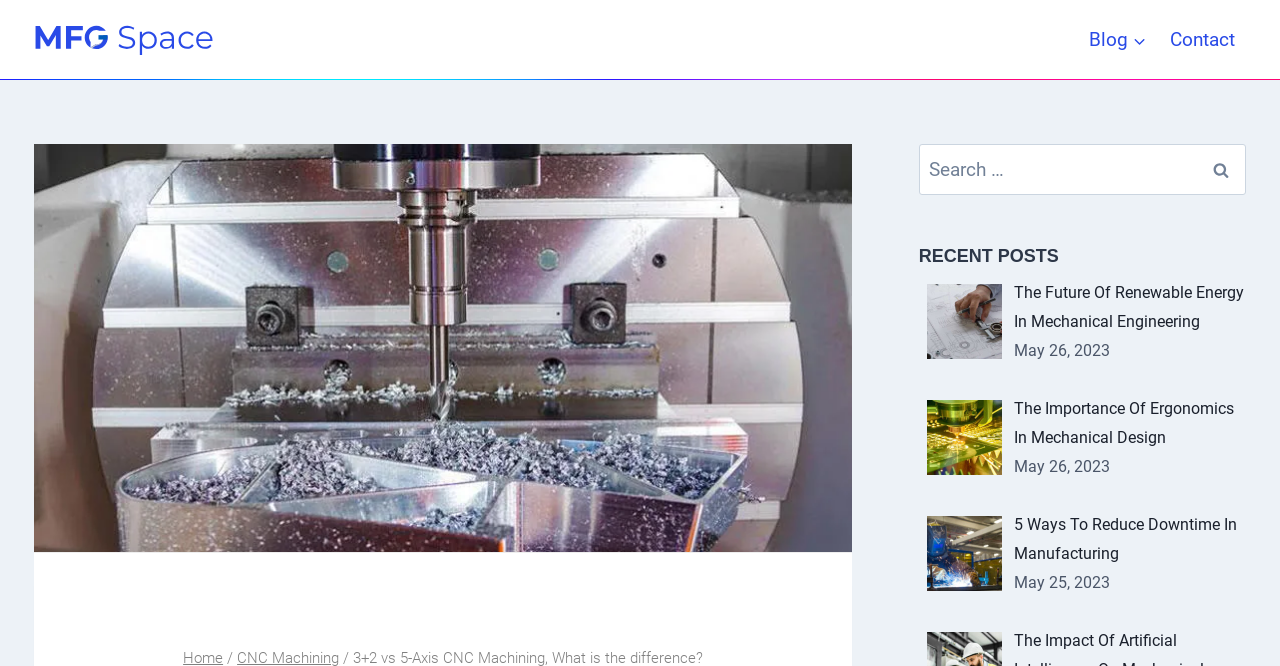What is the purpose of the search bar?
Provide a concise answer using a single word or phrase based on the image.

To search for content